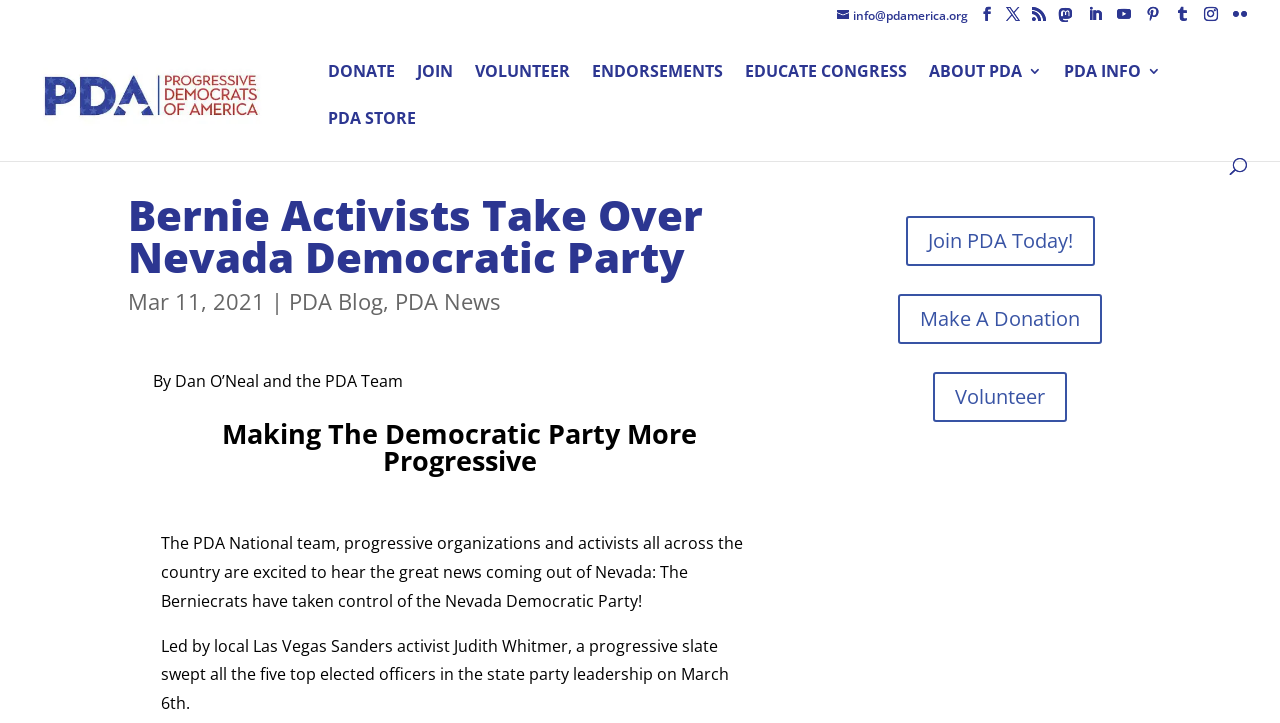How many social media links are present?
Based on the screenshot, answer the question with a single word or phrase.

9